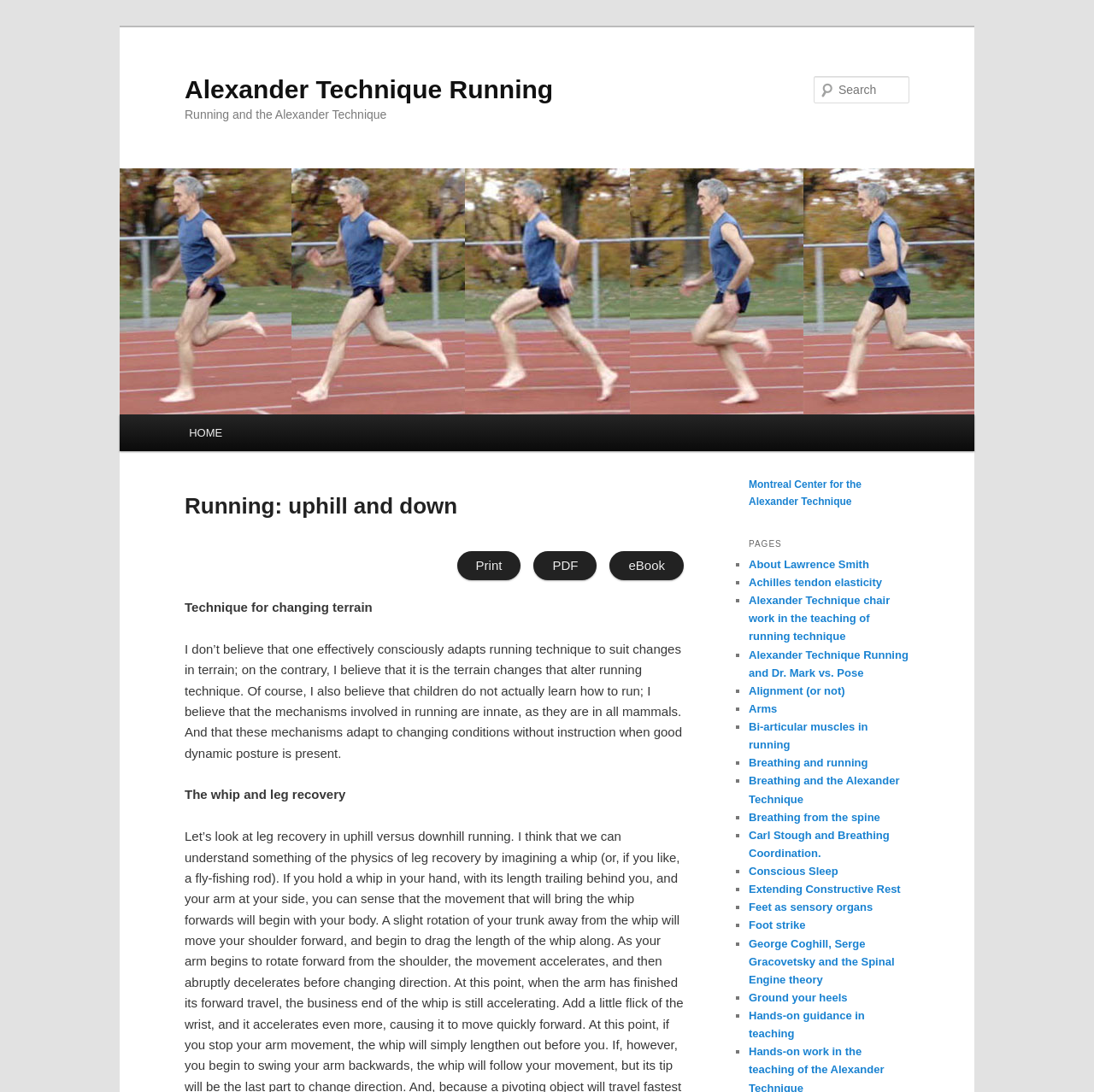Extract the main headline from the webpage and generate its text.

Alexander Technique Running